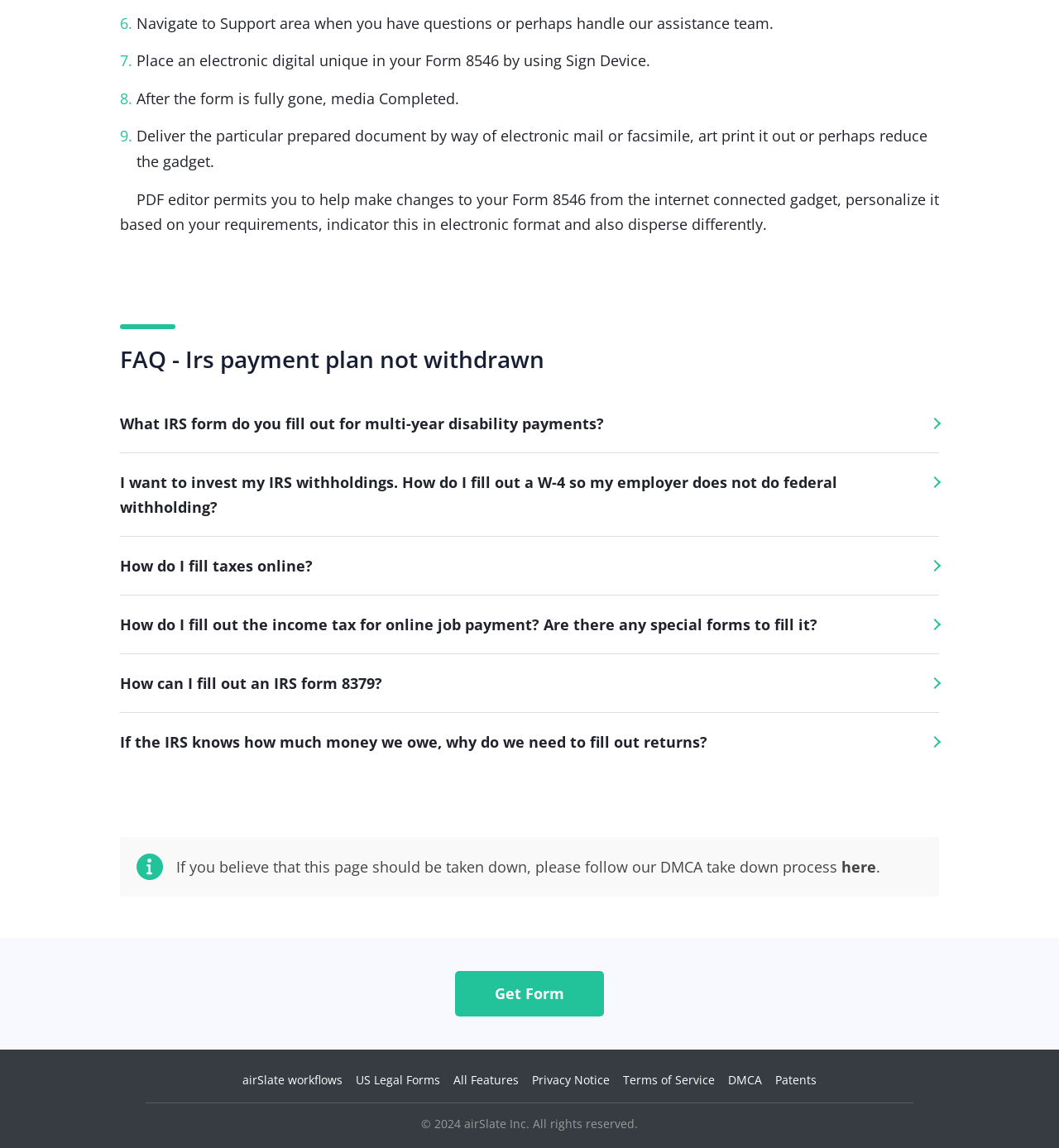Given the content of the image, can you provide a detailed answer to the question?
What is the alternative to printing the document?

The static text element with the description 'Deliver the particular prepared document by way of electronic mail or facsimile, art print it out or perhaps reduce the gadget.' suggests that reducing the gadget is an alternative to printing the document.